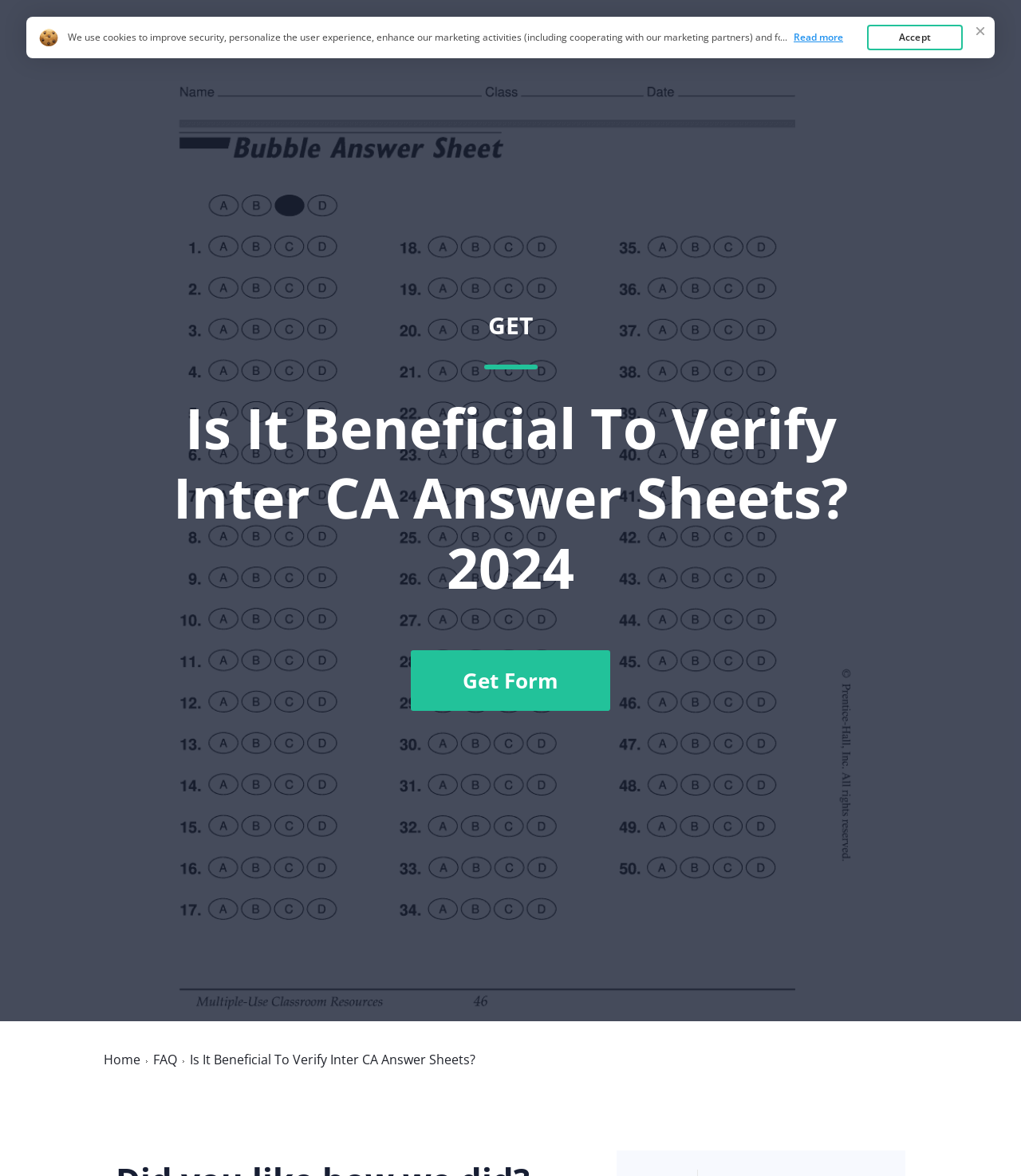Please answer the following question using a single word or phrase: 
What is the purpose of the 'Get Form' button?

To get the 2024 form